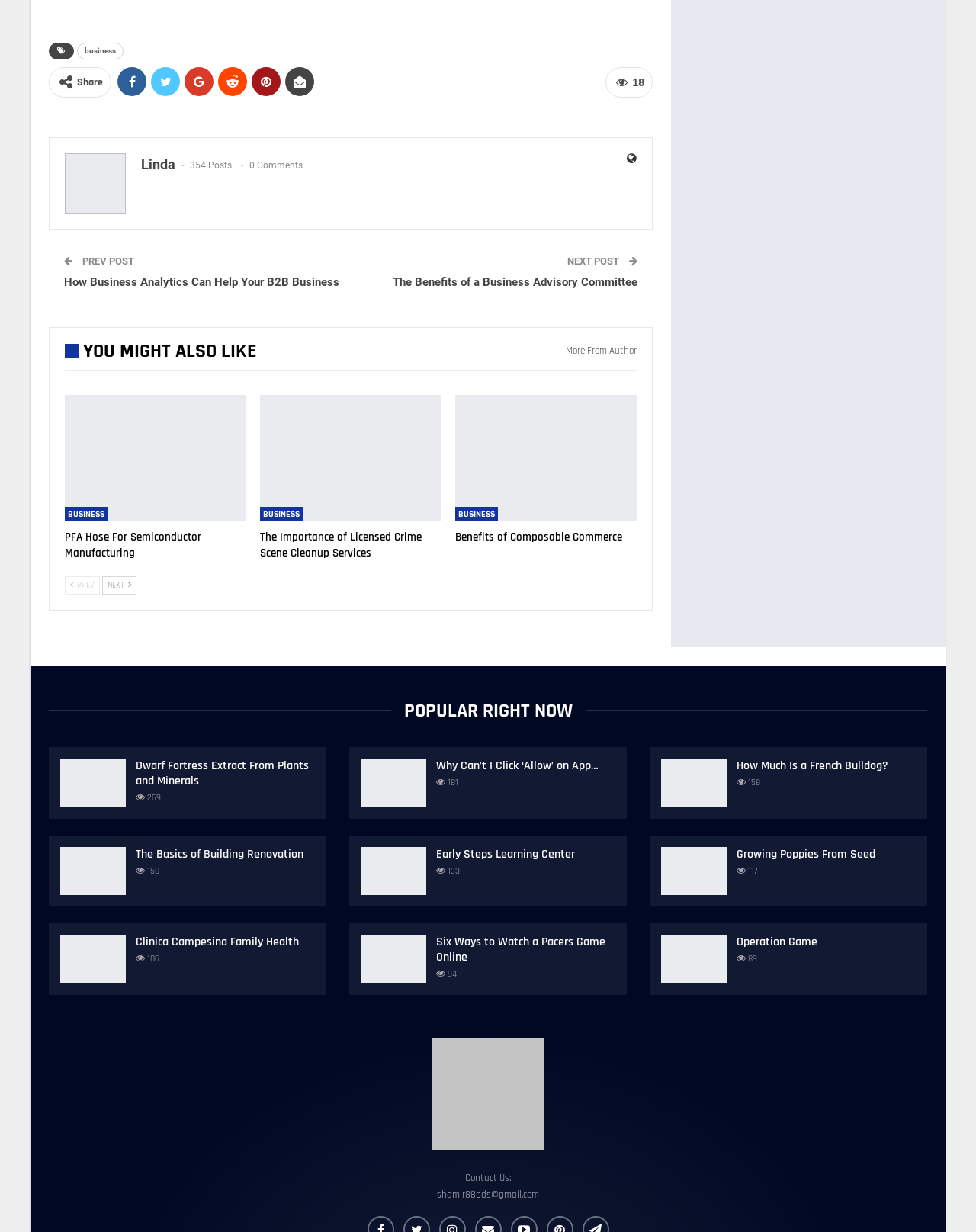How many popular posts are there on the right side?
Give a thorough and detailed response to the question.

I found the answer by counting the number of link elements with the text '' which are located near the StaticText element with the text 'POPULAR RIGHT NOW'.